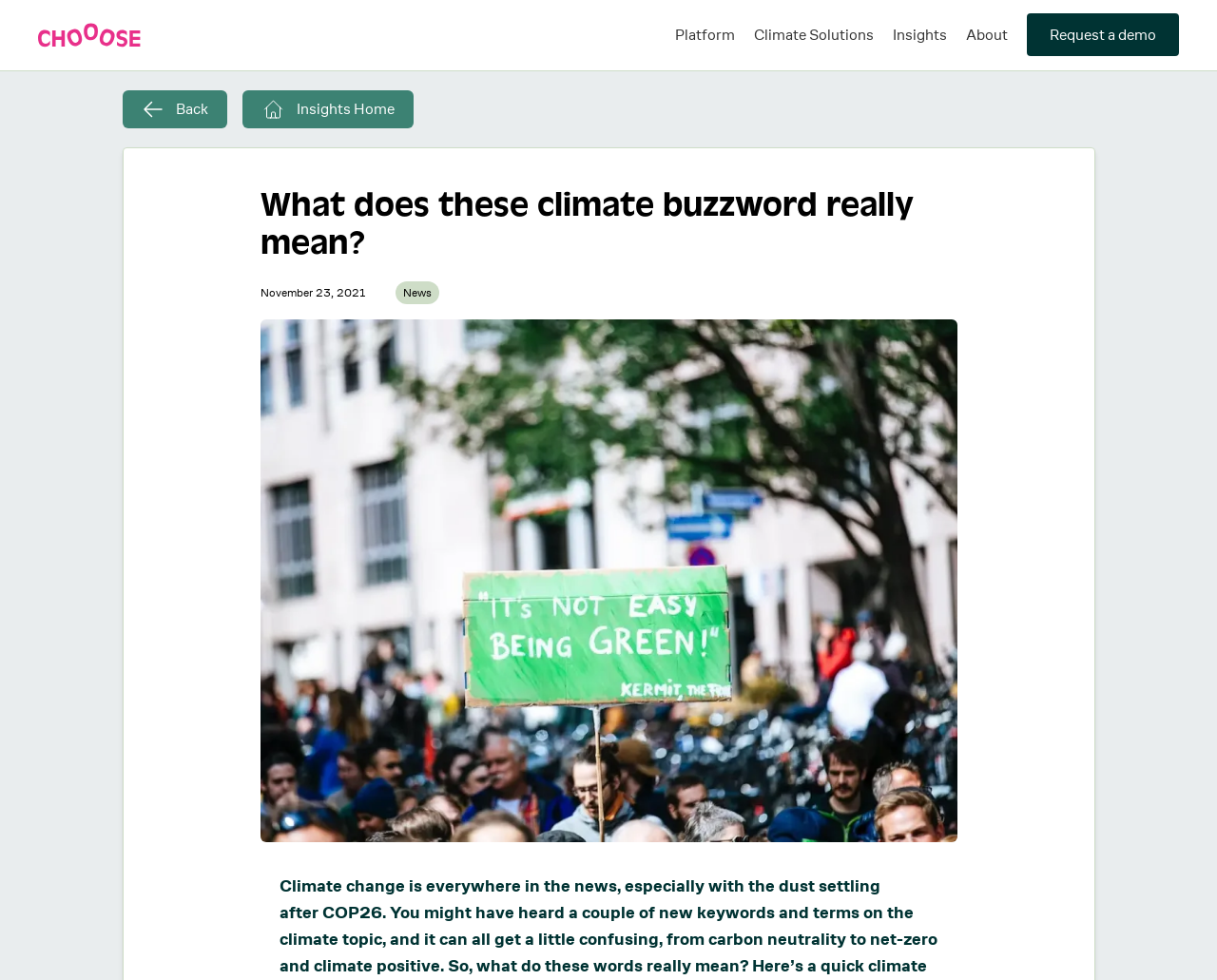What is the main topic of the webpage?
Kindly offer a detailed explanation using the data available in the image.

By examining the heading element with a bounding box coordinate of [0.214, 0.19, 0.786, 0.267], I found that the main topic of the webpage is about explaining climate buzzwords.